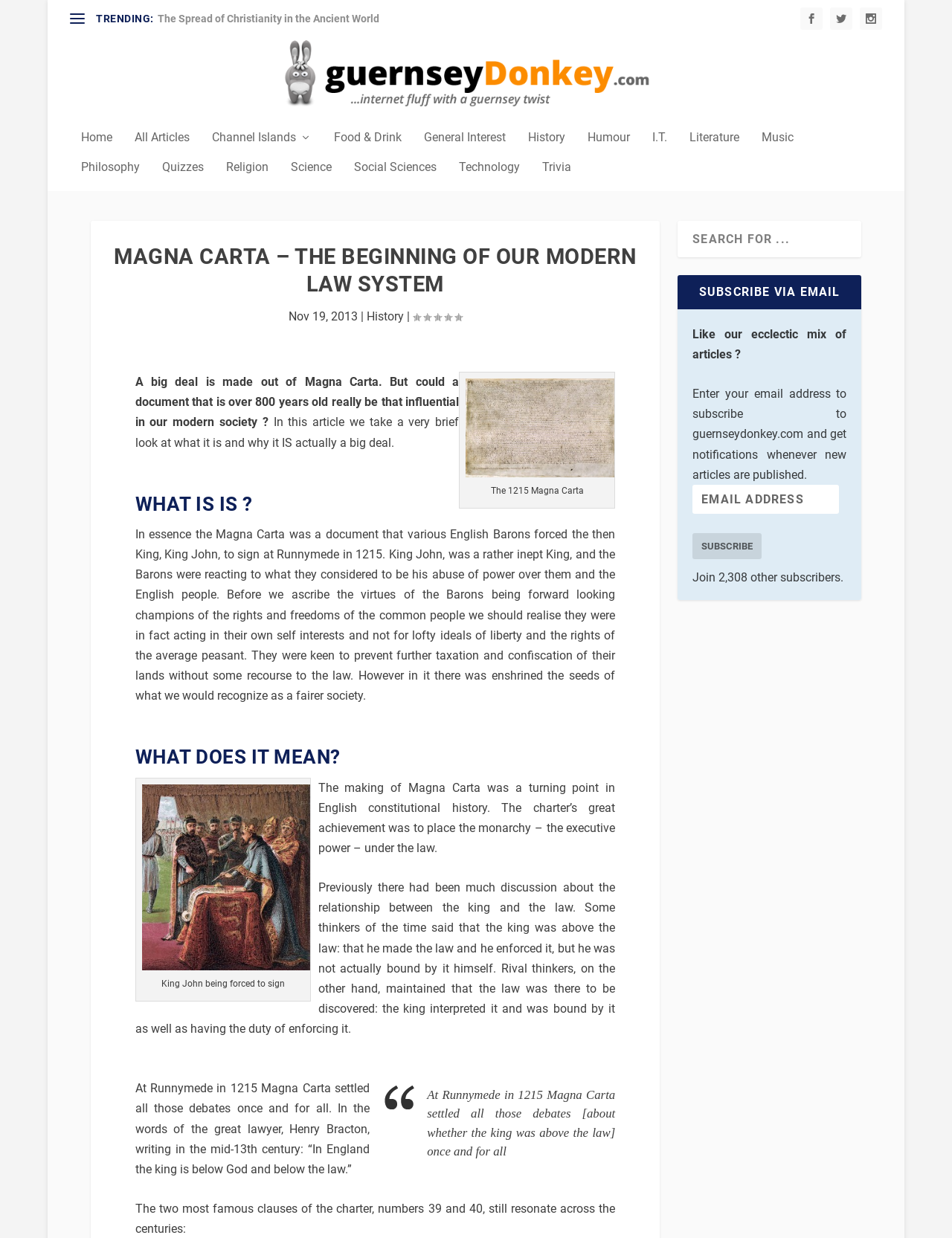Reply to the question with a single word or phrase:
What is the main topic of this article?

Magna Carta